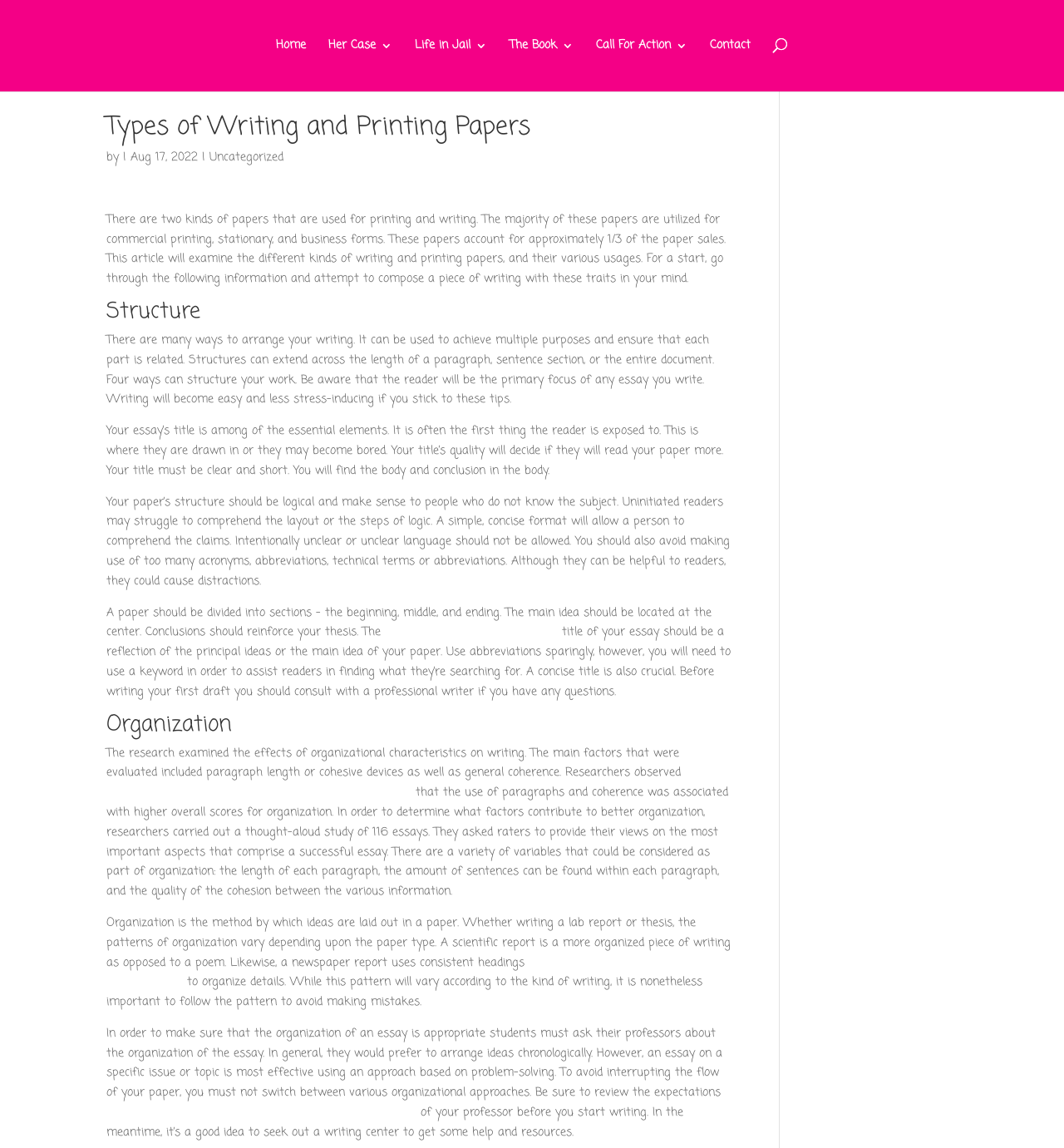What are the two kinds of papers used for?
Please answer the question with a detailed and comprehensive explanation.

According to the webpage, there are two kinds of papers that are used for printing and writing, which account for approximately 1/3 of the paper sales.